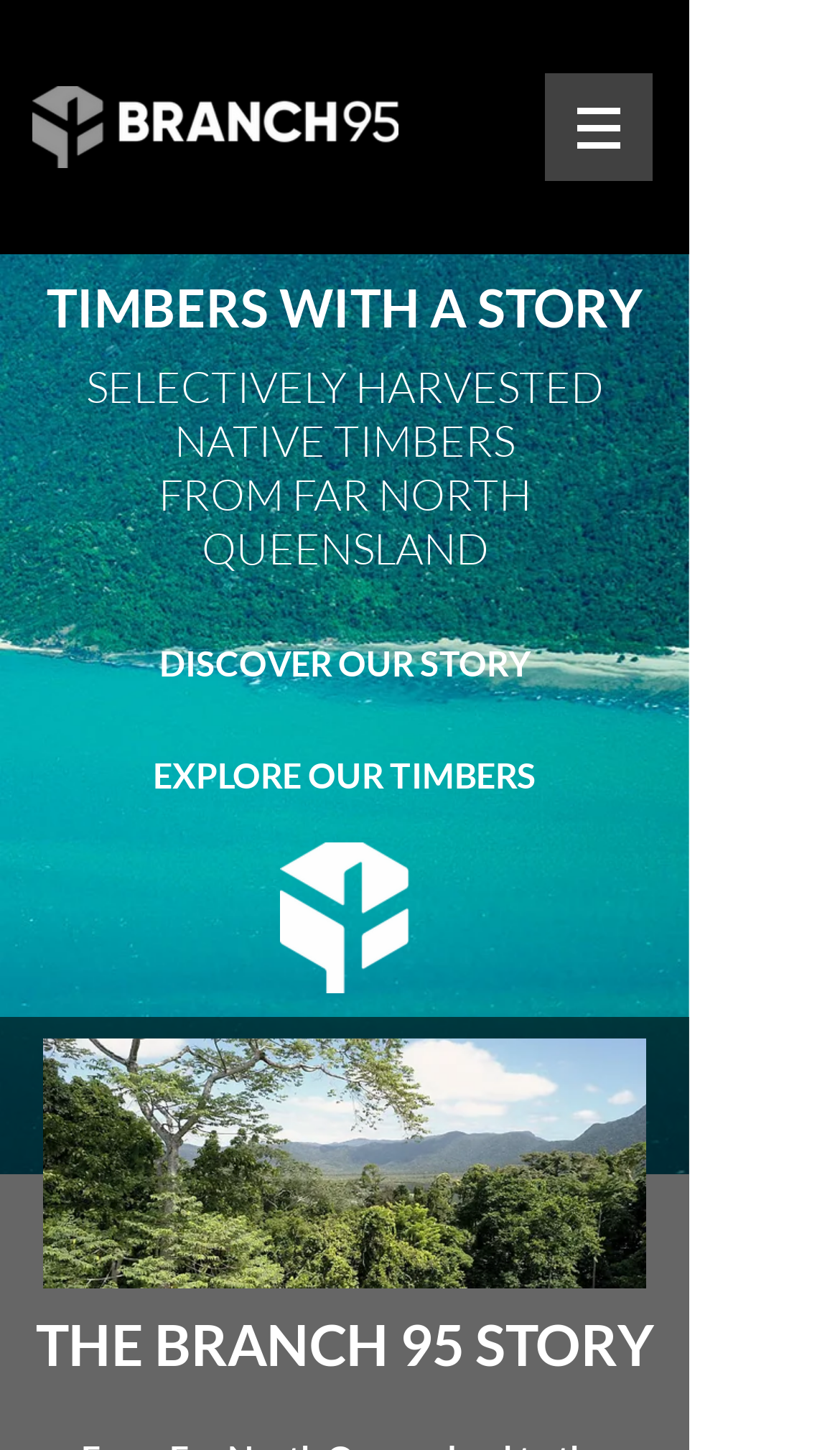Please provide a detailed answer to the question below based on the screenshot: 
What is the position of the navigation button?

Based on the bounding box coordinates, the navigation button has a y1 value of 0.051, which is relatively small compared to other elements, indicating it is located at the top of the page. Its x1 value of 0.649 is also relatively large, indicating it is positioned on the right side of the page.